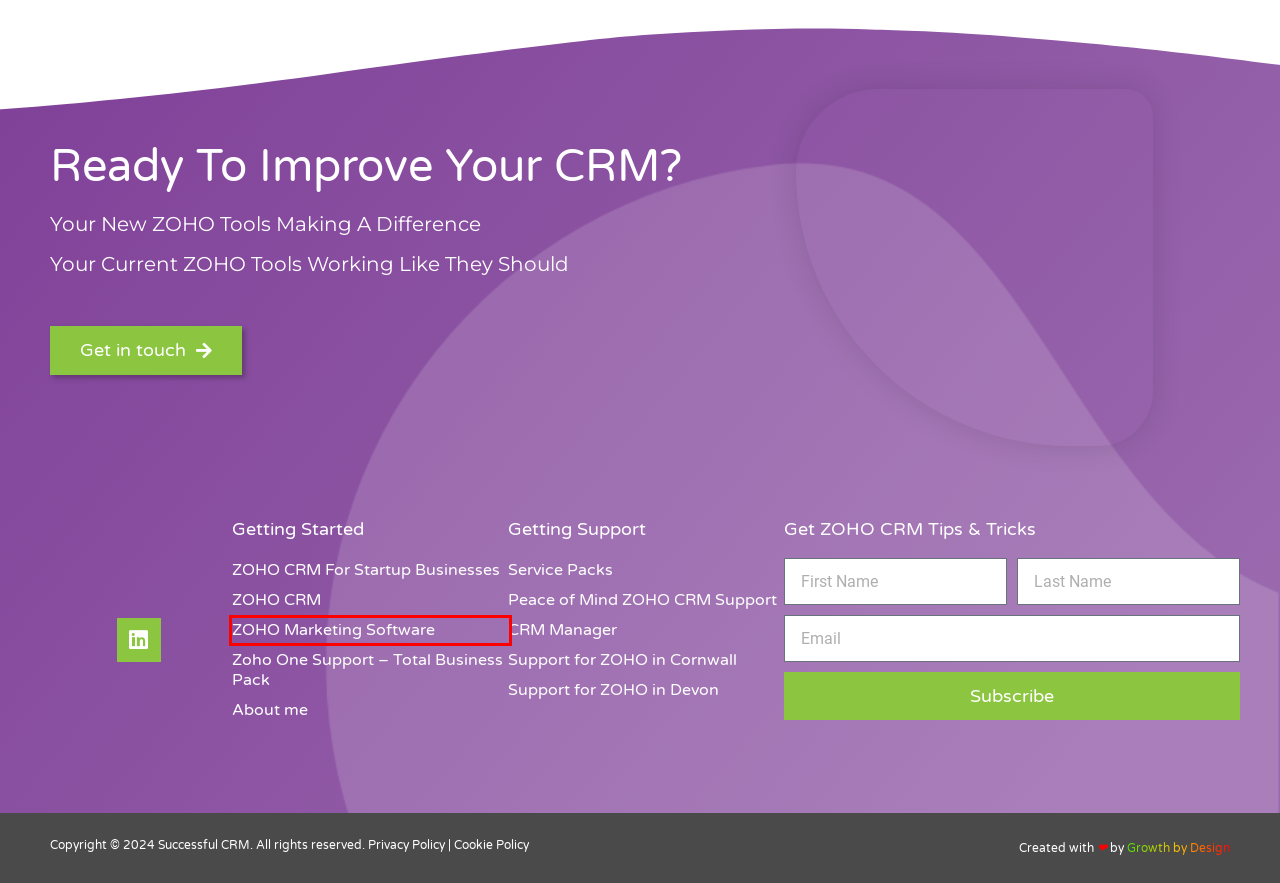Inspect the screenshot of a webpage with a red rectangle bounding box. Identify the webpage description that best corresponds to the new webpage after clicking the element inside the bounding box. Here are the candidates:
A. Zoho One Support - Total Business Pack - Success In Business
B. Support for ZOHO in Devon
C. Marketing Software for Small Businesses - ZOHO marketing suite
D. Support for ZOHO in Cornwall
E. About me - Success In Business
F. CRM Manager - Success In Business
G. ZOHO CRM for Small Businesses - Successful CRM for Business
H. Peace of Mind ZOHO CRM Support - Success In Business

C